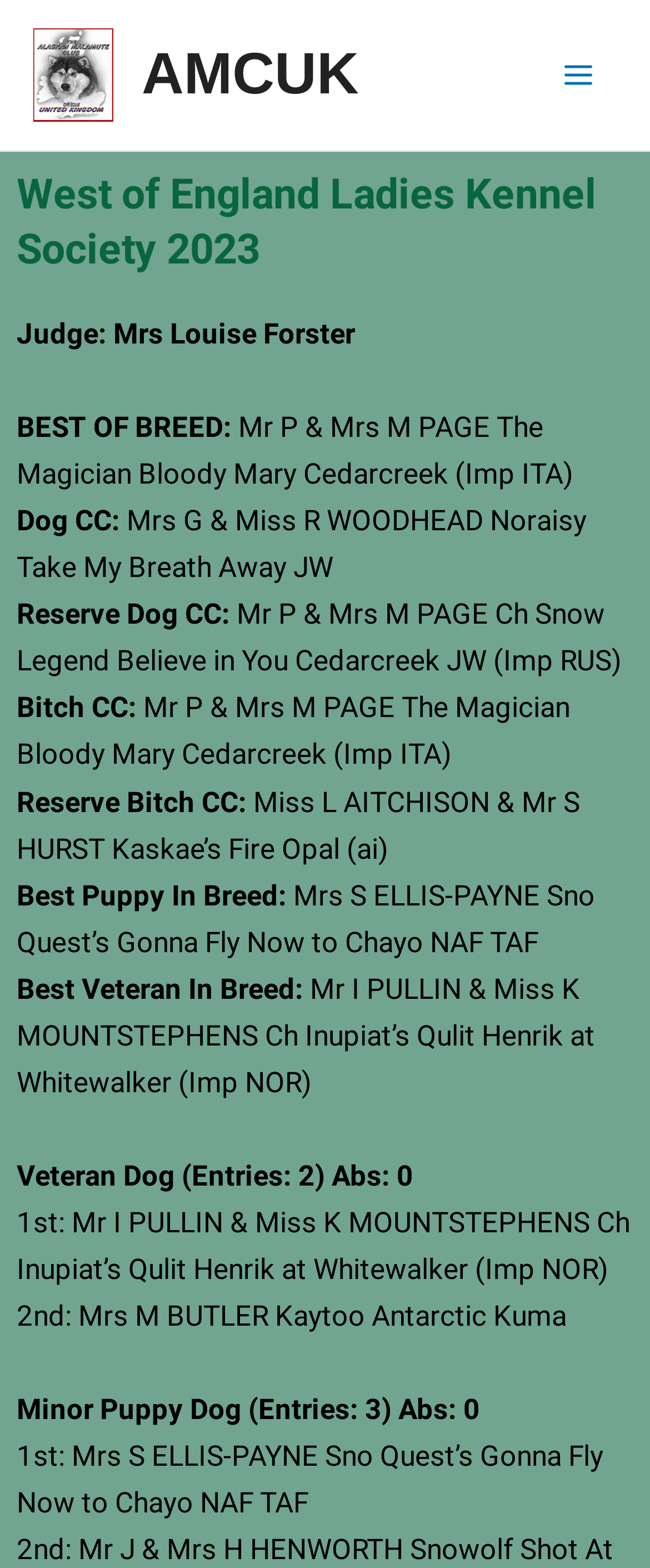How many entries are there in the Veteran Dog category?
Using the information from the image, give a concise answer in one word or a short phrase.

2